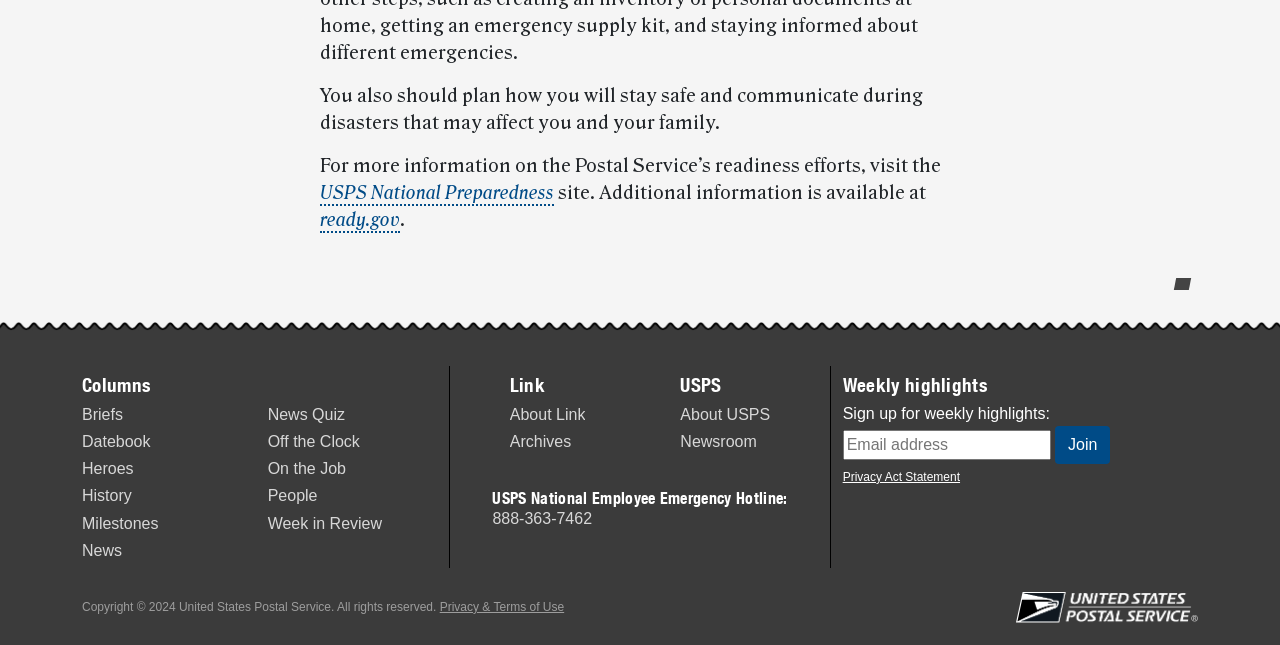Find the bounding box coordinates for the area that must be clicked to perform this action: "Click on Briefs".

[0.064, 0.629, 0.096, 0.656]